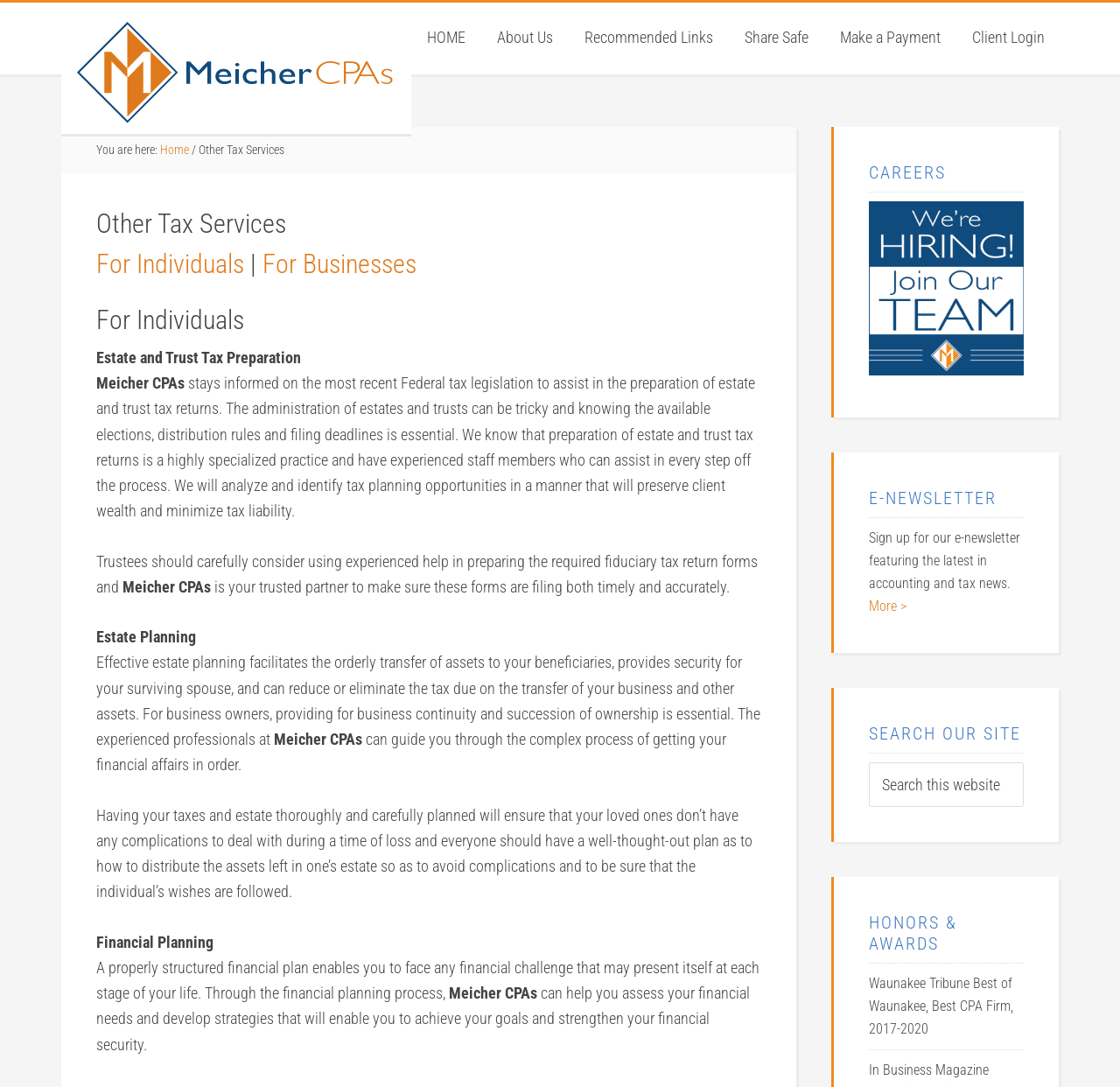What is the purpose of estate planning according to the webpage?
Observe the image and answer the question with a one-word or short phrase response.

Orderly transfer of assets